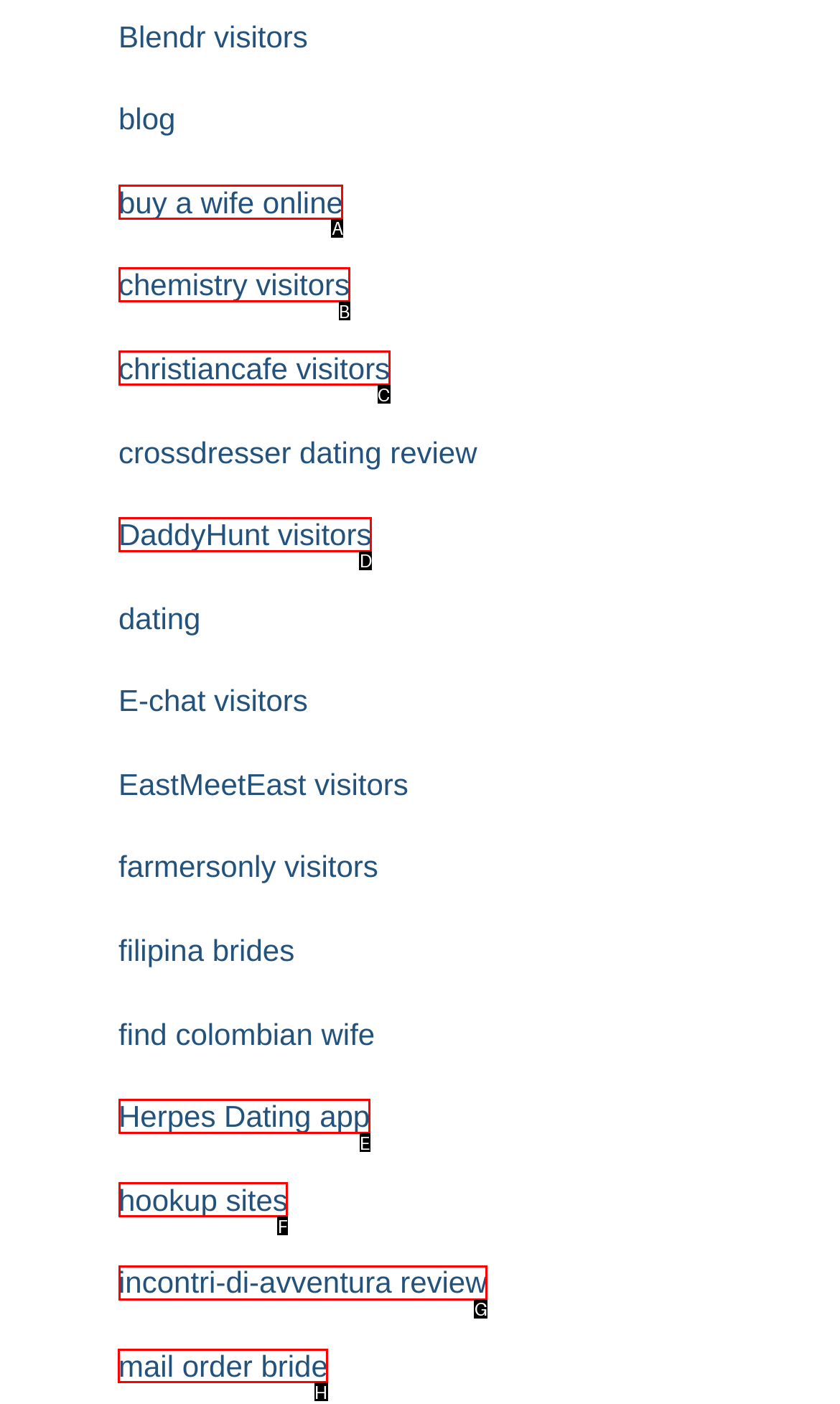Which lettered option should be clicked to achieve the task: View the product categories? Choose from the given choices.

None